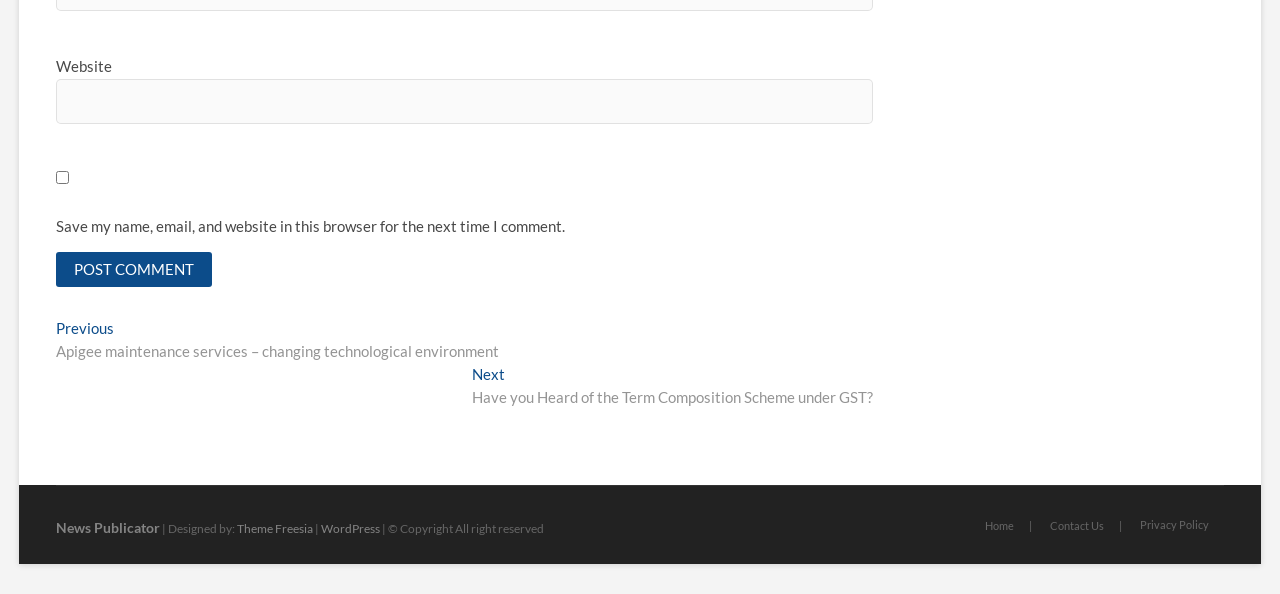Indicate the bounding box coordinates of the clickable region to achieve the following instruction: "Go to previous post."

[0.044, 0.537, 0.39, 0.611]